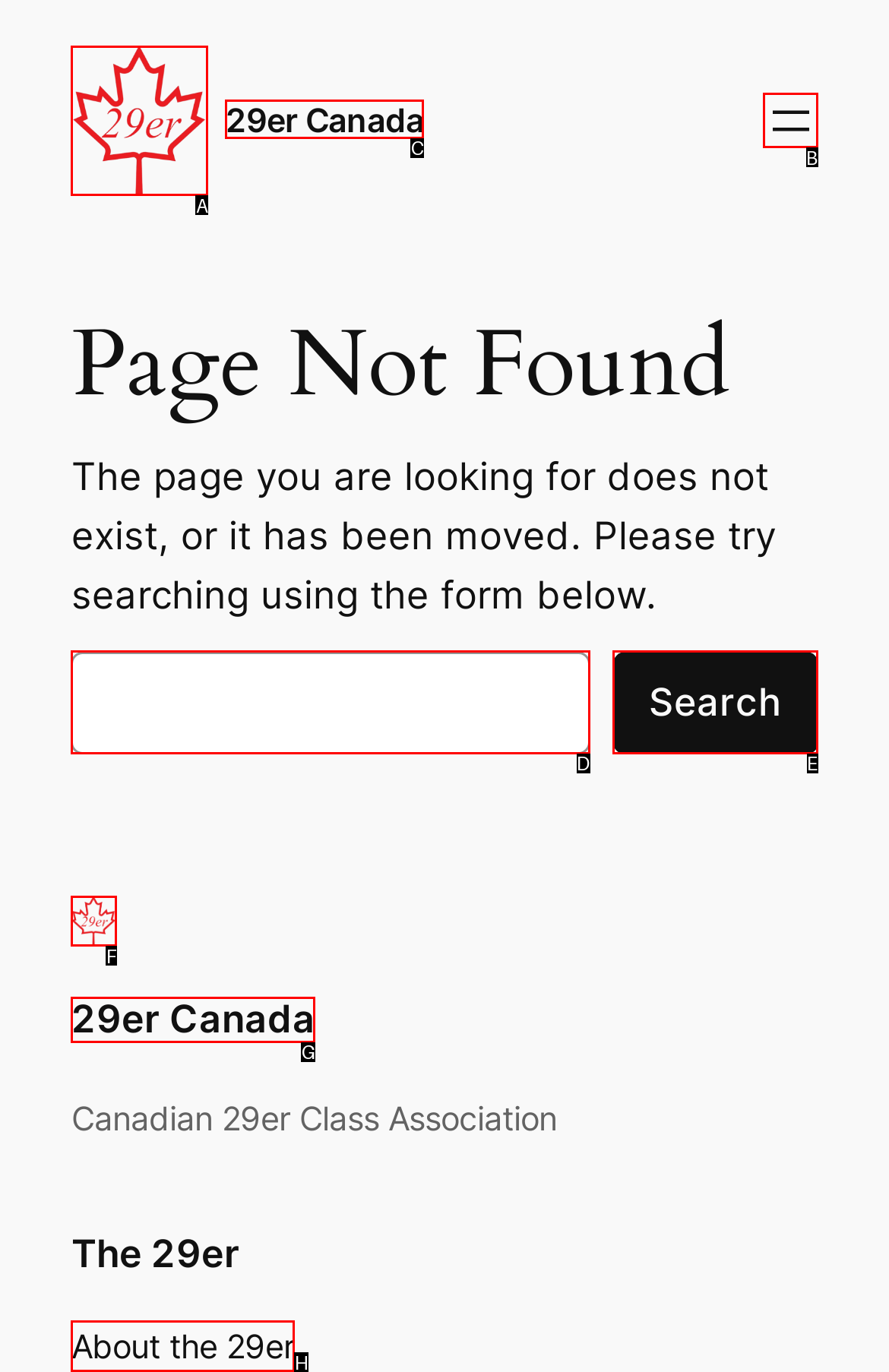Choose the HTML element that corresponds to the description: About the 29er
Provide the answer by selecting the letter from the given choices.

H